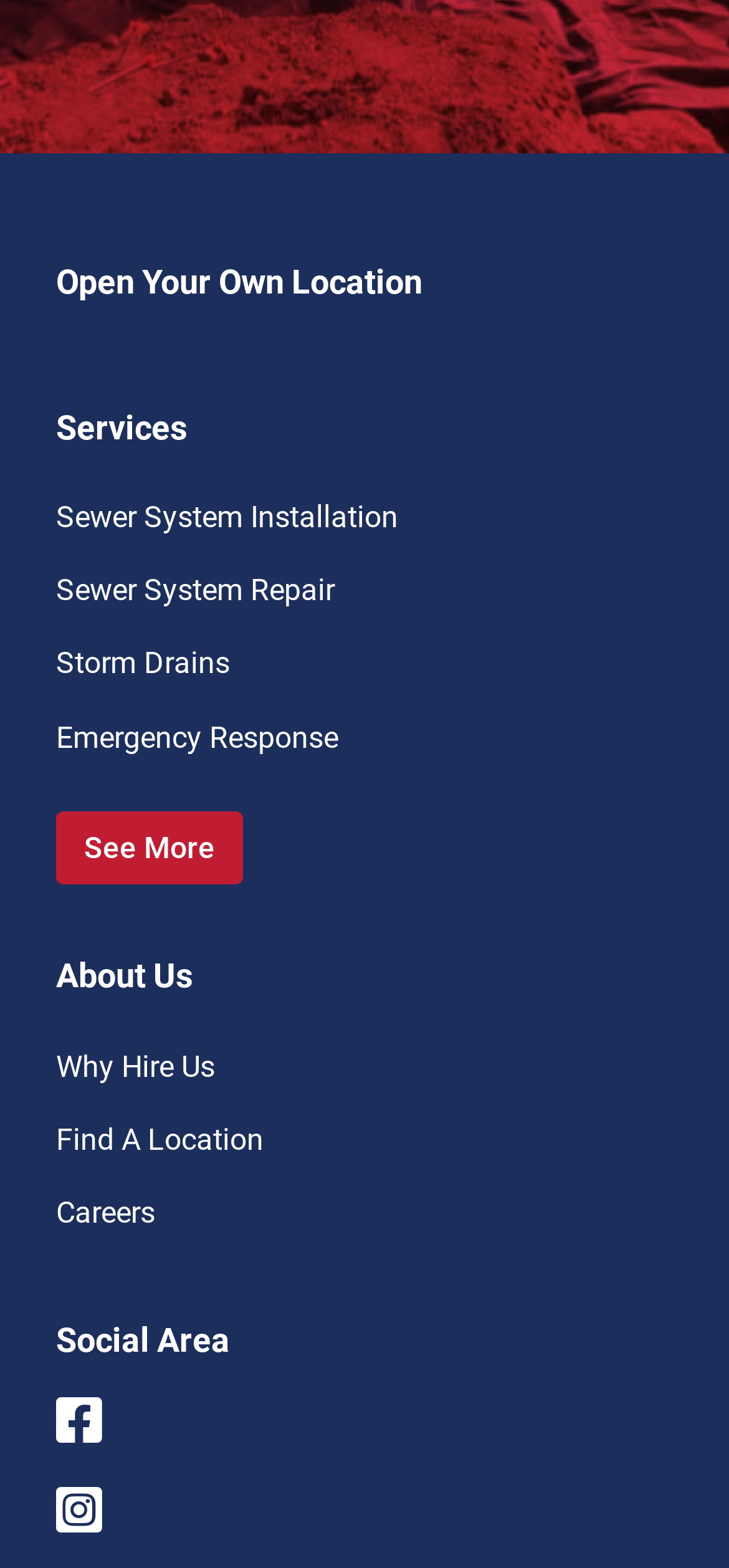Answer the question with a brief word or phrase:
Is there a link to 'Open Your Own Location'?

Yes